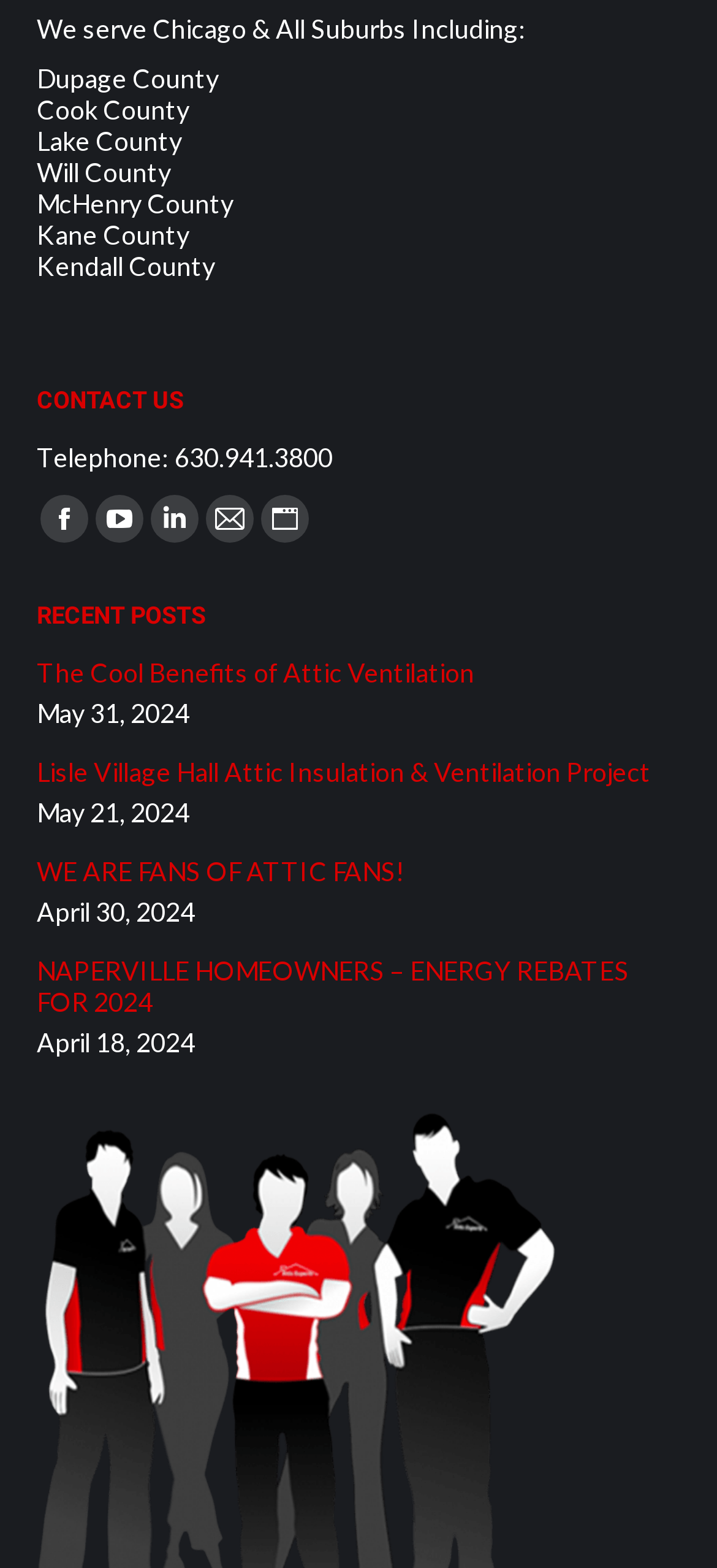Identify the bounding box coordinates for the element that needs to be clicked to fulfill this instruction: "Click the Facebook link". Provide the coordinates in the format of four float numbers between 0 and 1: [left, top, right, bottom].

[0.056, 0.316, 0.123, 0.346]